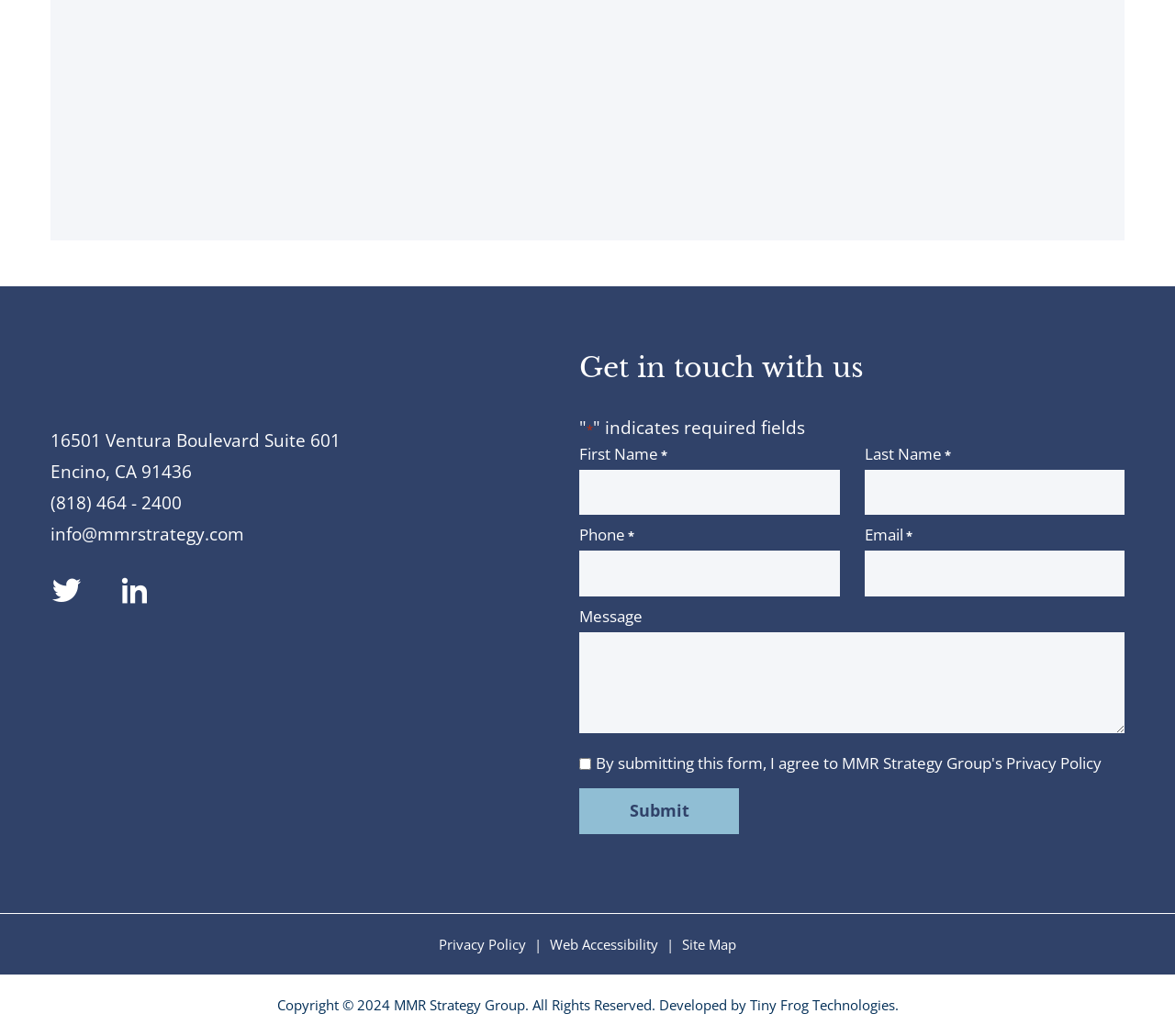Determine the bounding box coordinates for the UI element with the following description: "info@mmrstrategy.com". The coordinates should be four float numbers between 0 and 1, represented as [left, top, right, bottom].

[0.043, 0.504, 0.208, 0.527]